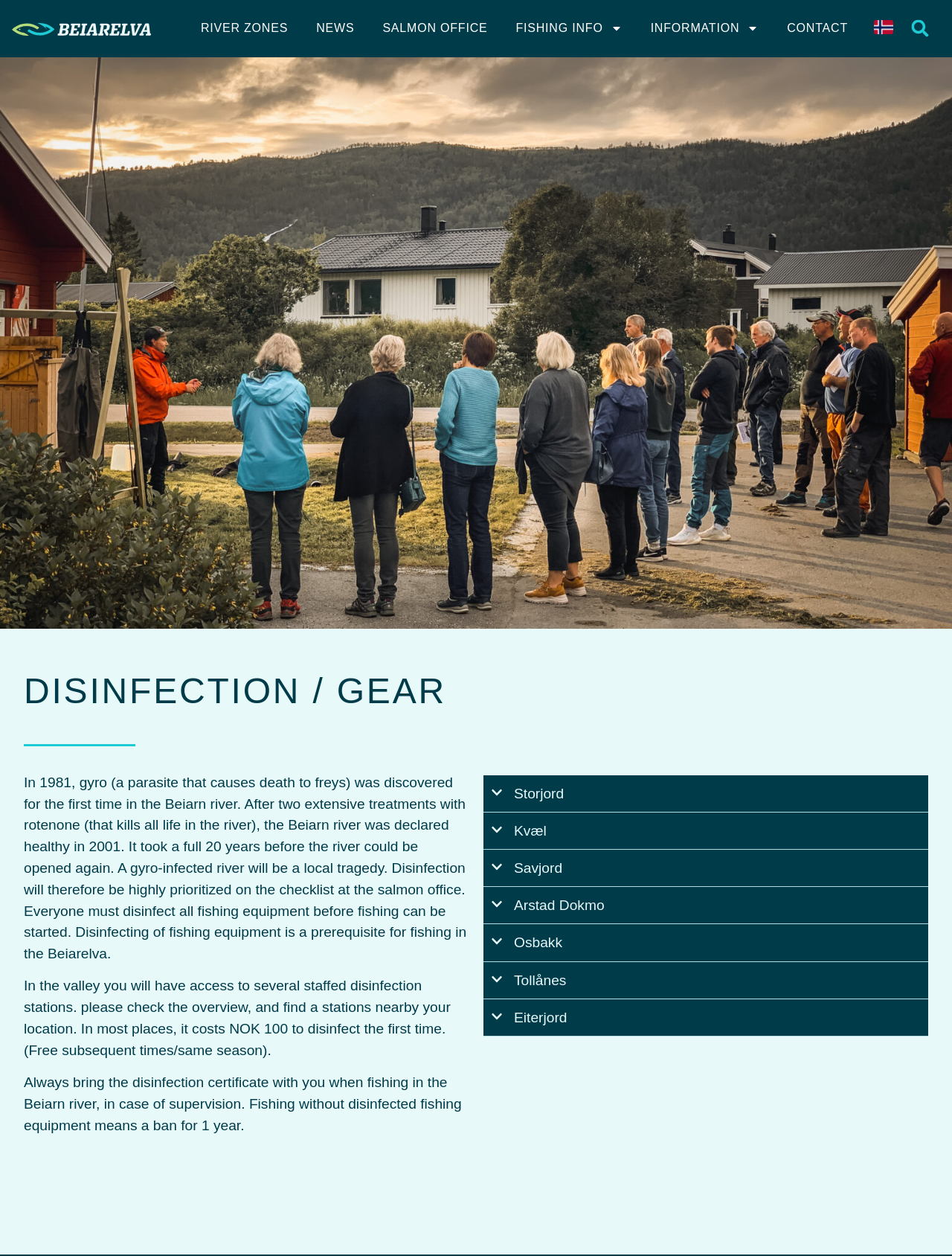Locate the UI element described as follows: "River Zones". Return the bounding box coordinates as four float numbers between 0 and 1 in the order [left, top, right, bottom].

[0.199, 0.009, 0.314, 0.037]